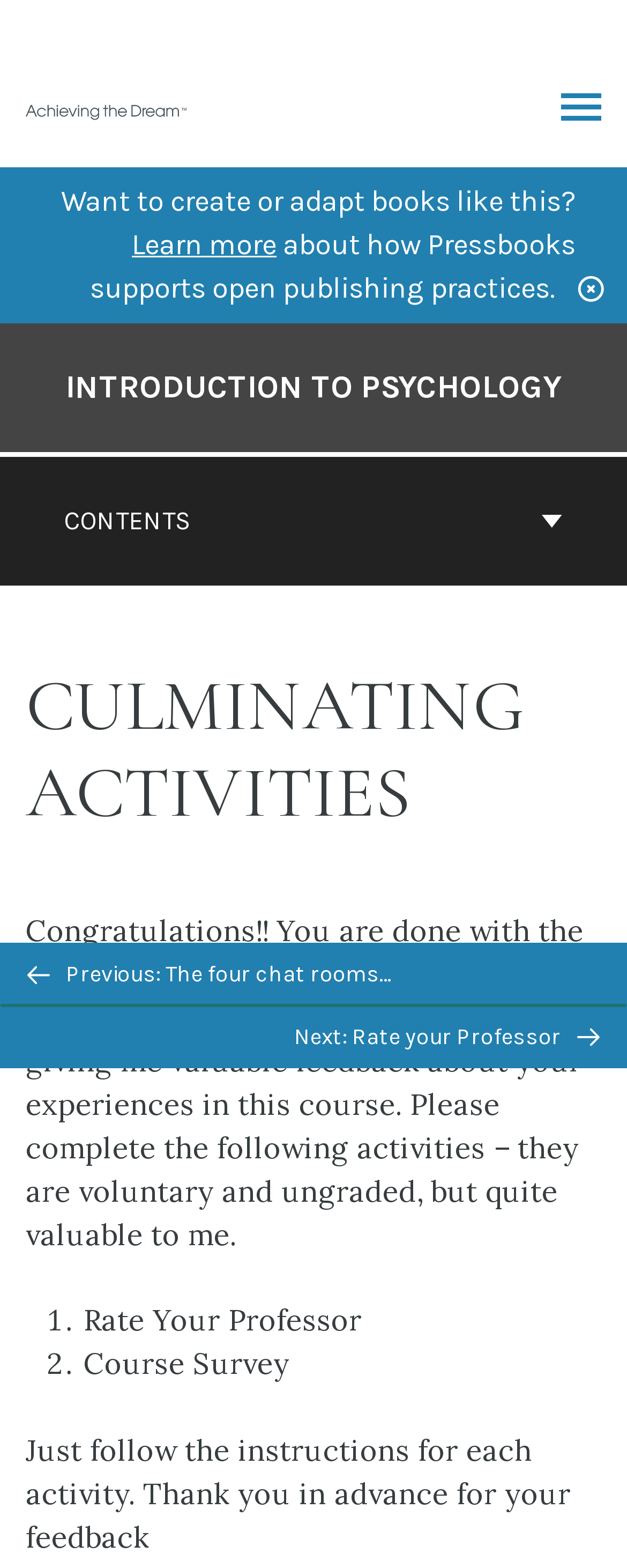Highlight the bounding box coordinates of the element that should be clicked to carry out the following instruction: "Click the link to Achieving the Dream | OER Course Library". The coordinates must be given as four float numbers ranging from 0 to 1, i.e., [left, top, right, bottom].

[0.041, 0.06, 0.303, 0.079]